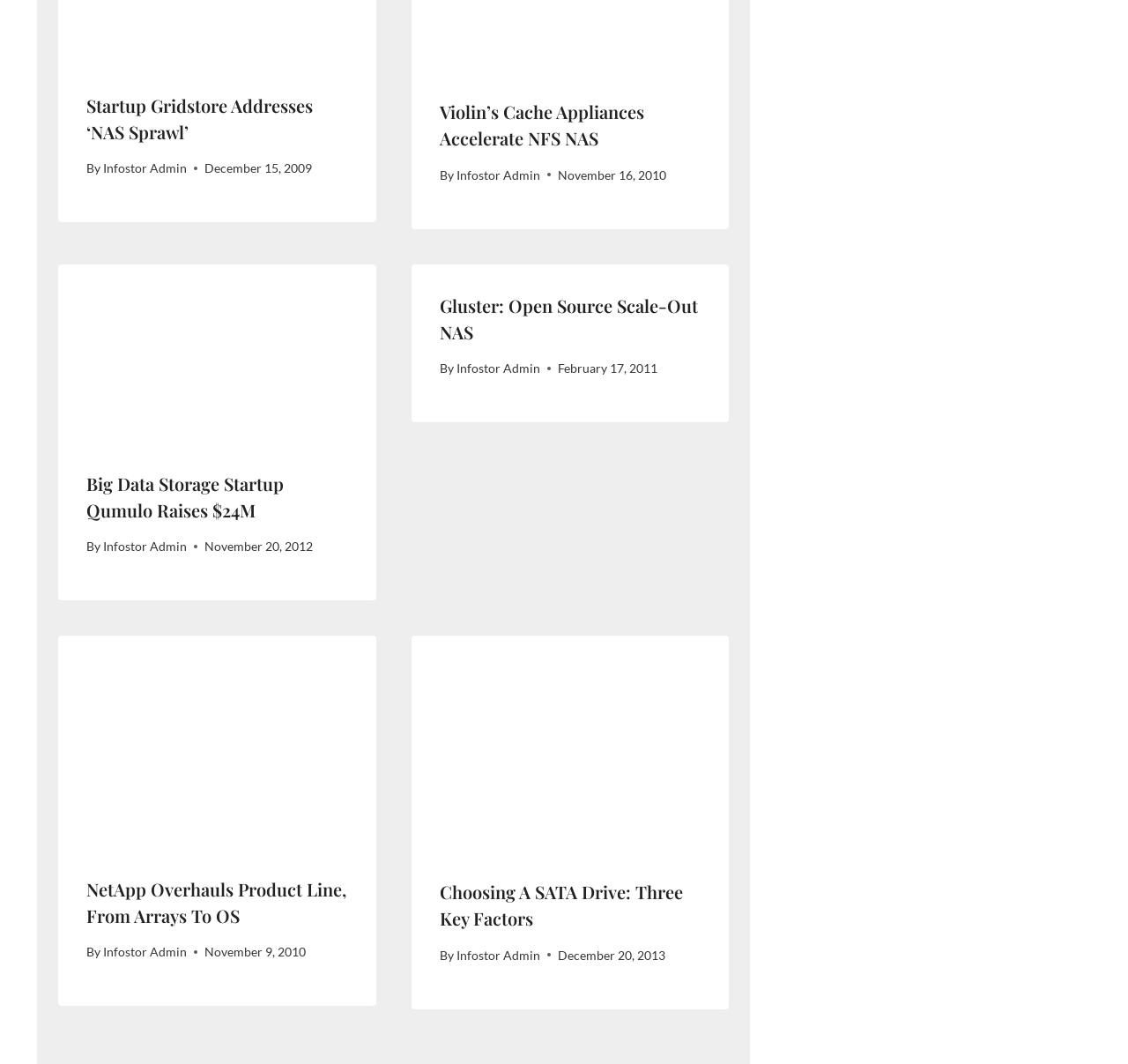Ascertain the bounding box coordinates for the UI element detailed here: "Gluster: Open source scale-out NAS". The coordinates should be provided as [left, top, right, bottom] with each value being a float between 0 and 1.

[0.389, 0.276, 0.618, 0.323]